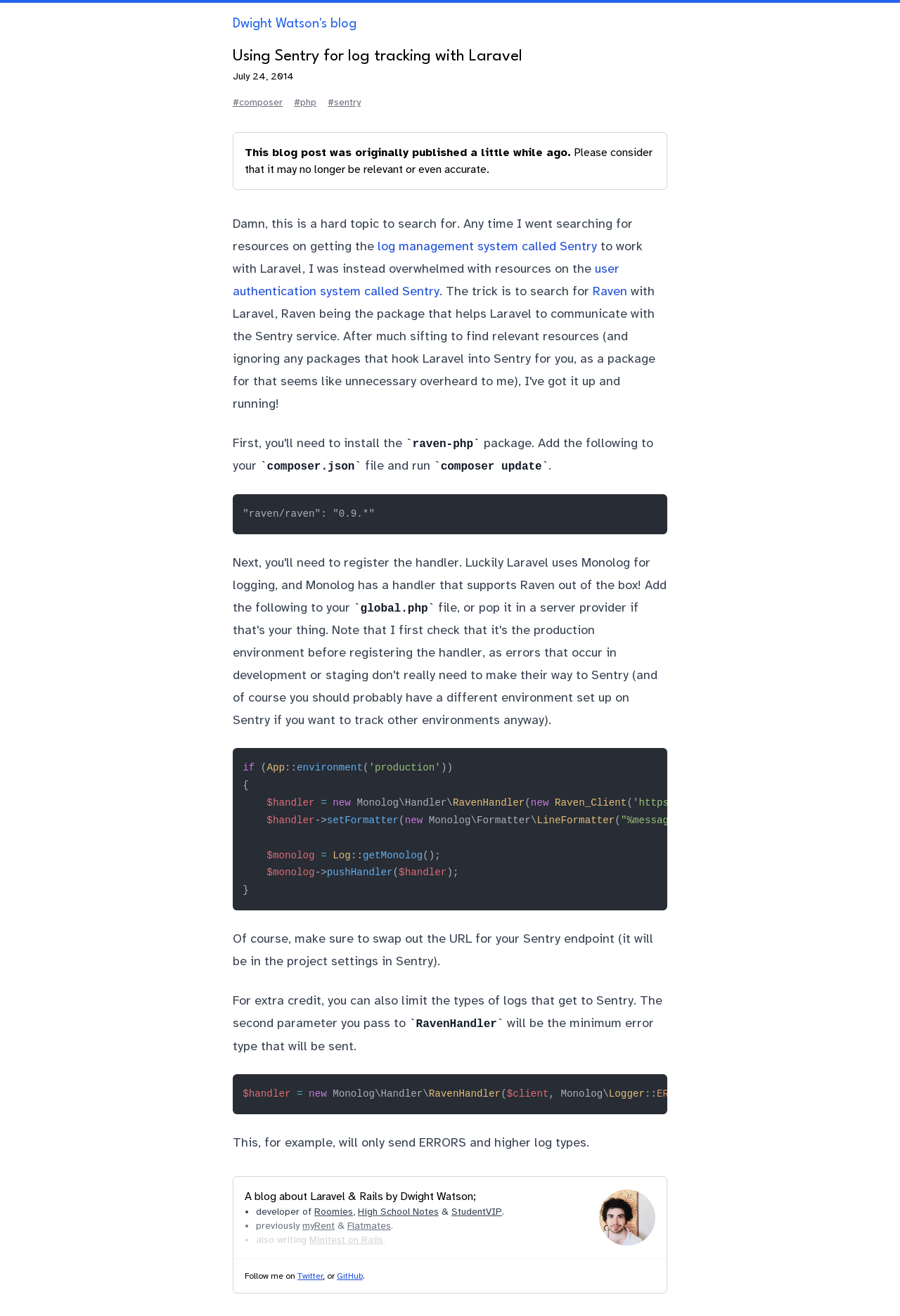Predict the bounding box for the UI component with the following description: "user authentication system called Sentry".

[0.259, 0.198, 0.688, 0.227]